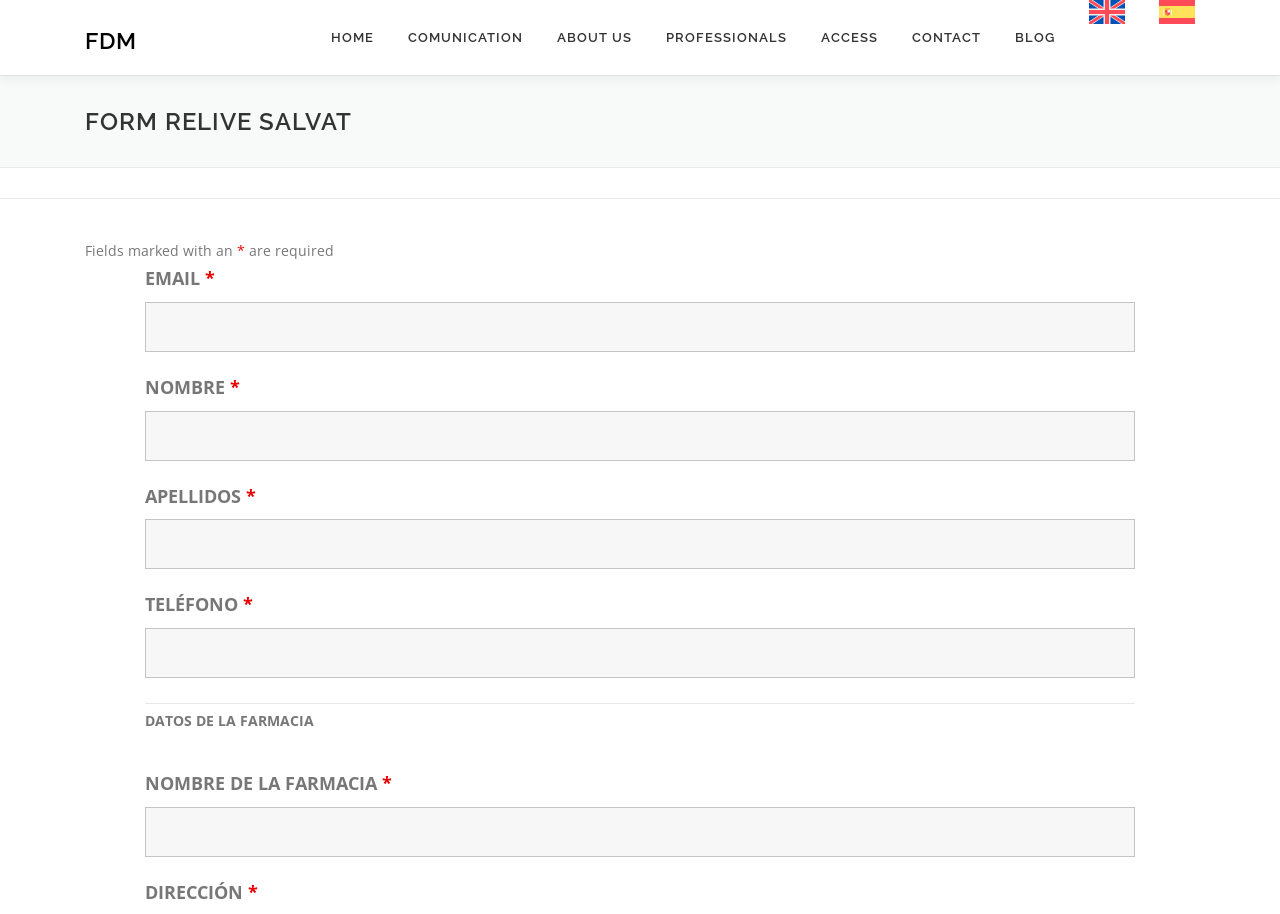What type of information is required for the pharmacy?
Based on the image, answer the question with as much detail as possible.

The form requires pharmacies to provide their name and address, as indicated by the fields 'NOMBRE DE LA FARMACIA' and 'DIRECCIÓN'.